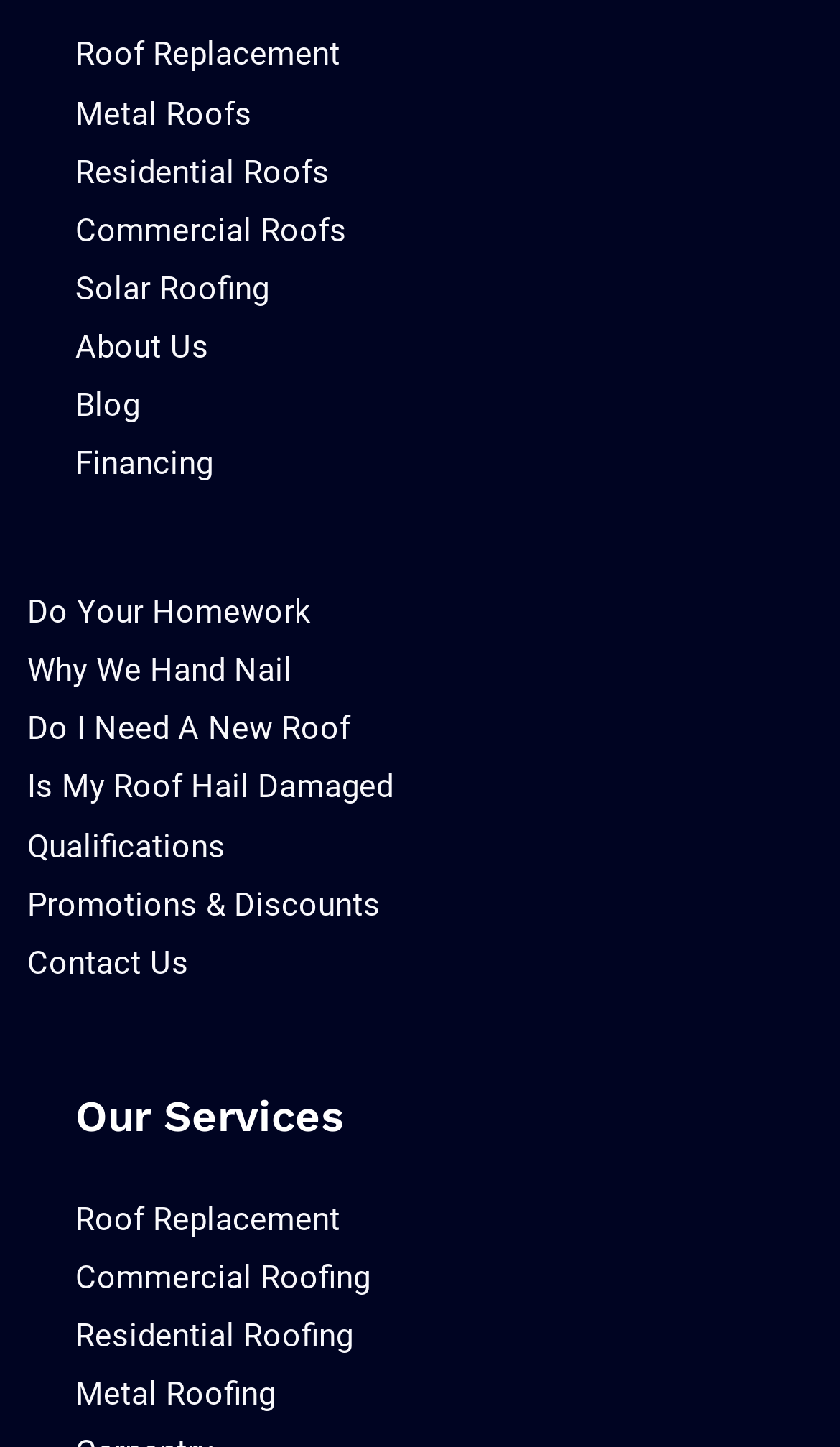Please determine the bounding box coordinates of the element to click on in order to accomplish the following task: "Learn about Metal Roofs". Ensure the coordinates are four float numbers ranging from 0 to 1, i.e., [left, top, right, bottom].

[0.09, 0.065, 0.3, 0.092]